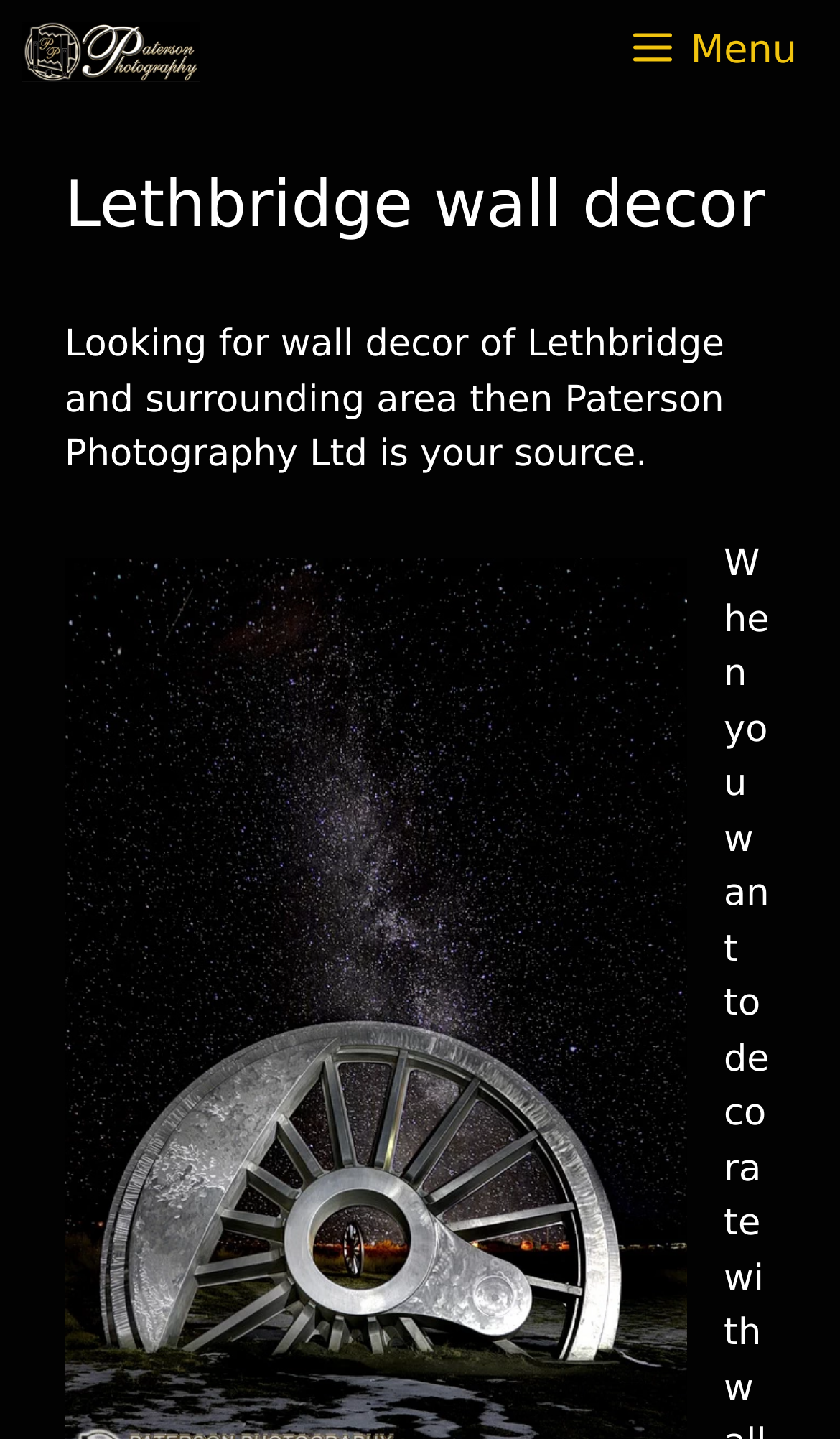What is the name of the photography company?
Please answer the question with as much detail and depth as you can.

The name of the photography company can be found in the StaticText element, which states 'Looking for wall decor of Lethbridge and surrounding area then Paterson Photography Ltd is your source.'